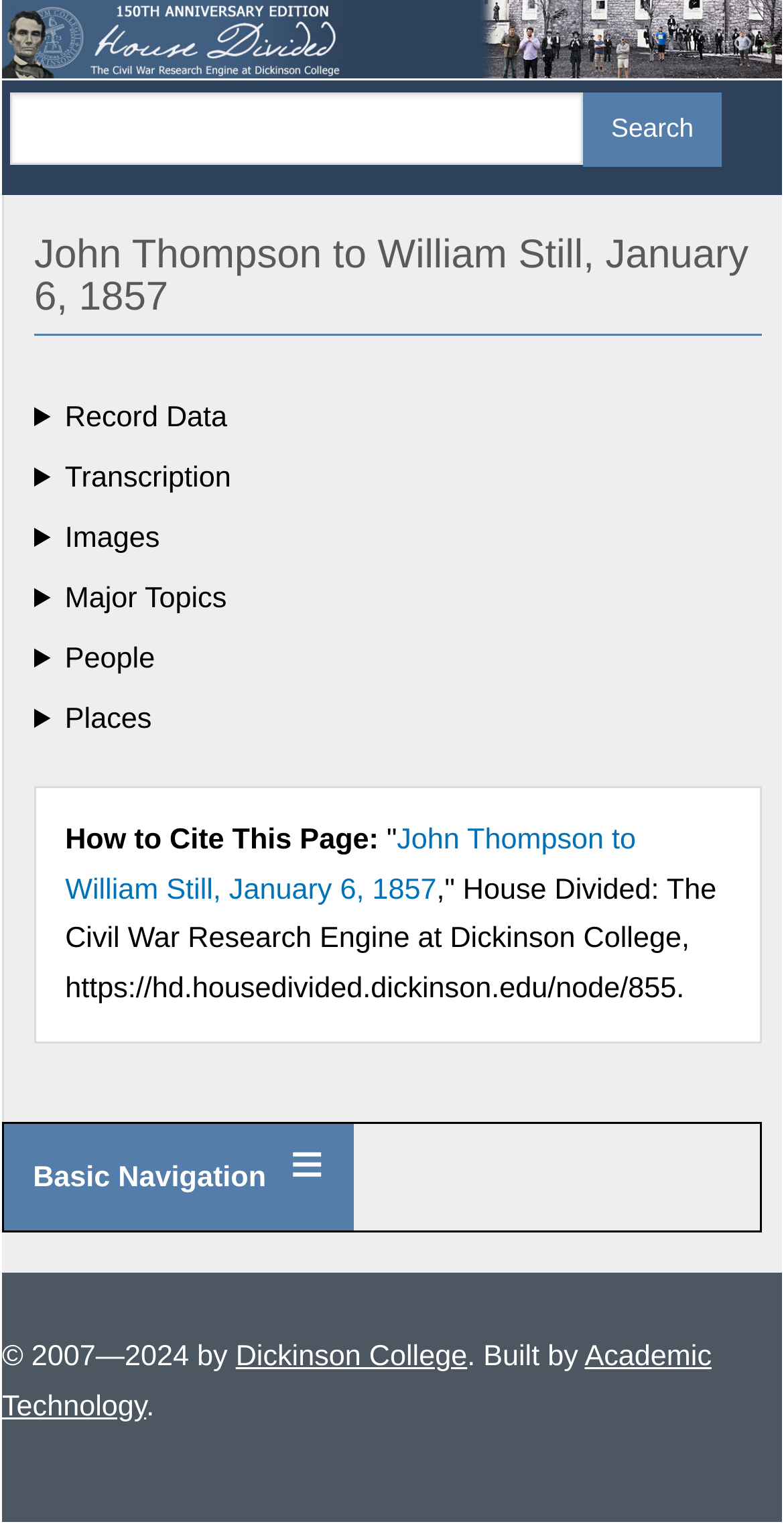How many 'Details' sections are there in the article? Analyze the screenshot and reply with just one word or a short phrase.

5